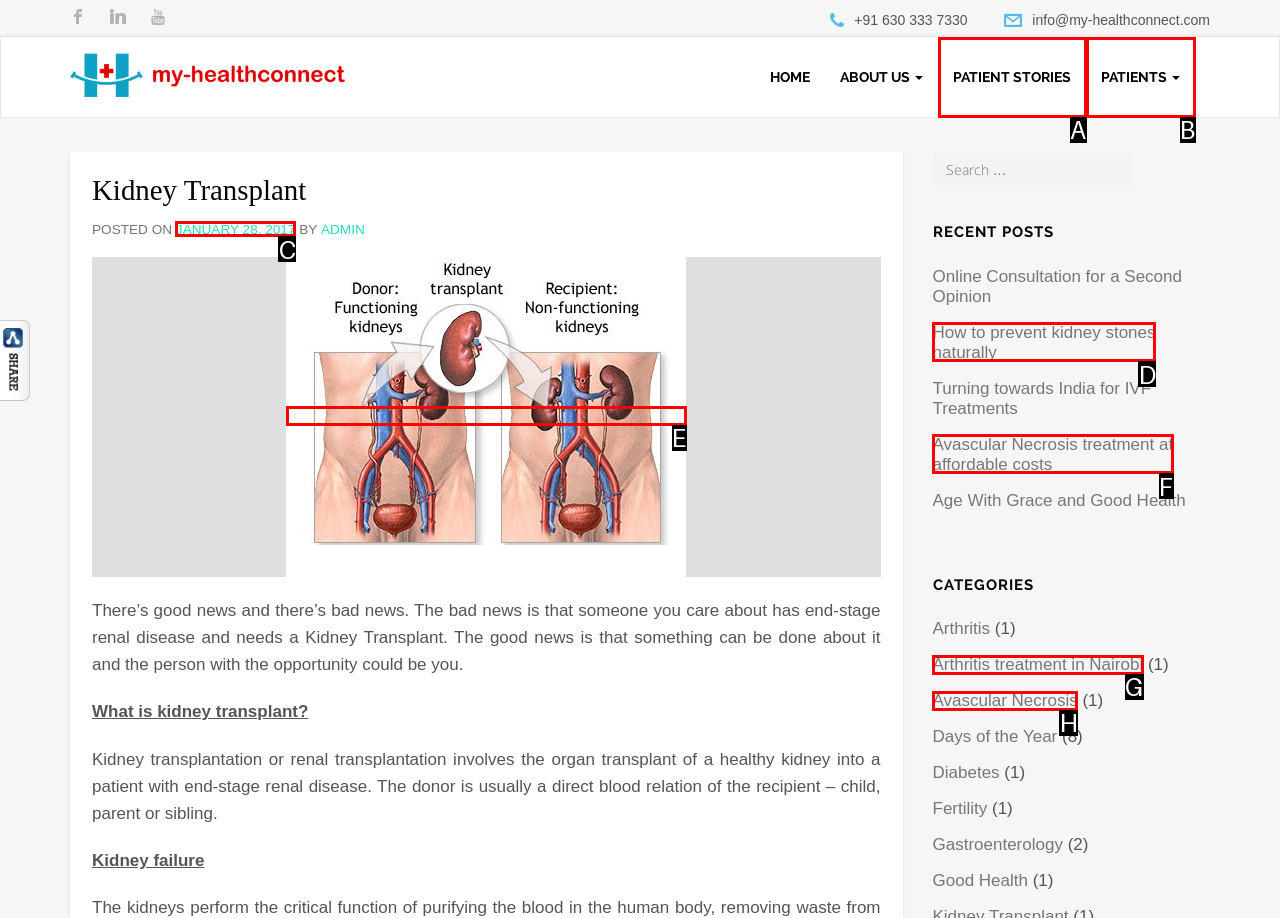Identify which HTML element matches the description: January 28, 2017. Answer with the correct option's letter.

C